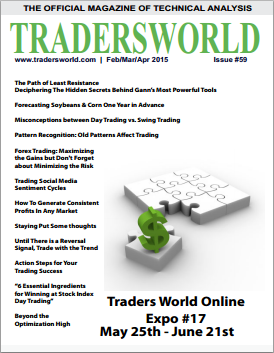Describe all the elements in the image with great detail.

The image features the cover of the **TradersWorld** magazine, specifically the **February/March/April 2015** issue, labeled as **Issue #59**. The cover prominently displays the magazine's title in bold green letters at the top, symbolizing its focus on trading and technical analysis. Below the title, a puzzle piece with a dollar sign is illustrated, representing the strategic and financial elements of trading.

The cover includes various article highlights, such as topics like "The Path of Least Resistance," "Forecasting Soybeans & Corn One Year in Advance," and "Misconceptions Between Day Trading vs. Swing Trading," suggesting a wealth of knowledge on trading strategies and market analysis. Additionally, it mentions the **Traders World Online Expo #17**, taking place from **May 25th to June 21st**.

Overall, the cover reflects the magazine's commitment to educating traders and investors, providing insights into the complexities and strategies associated with trading in various markets.